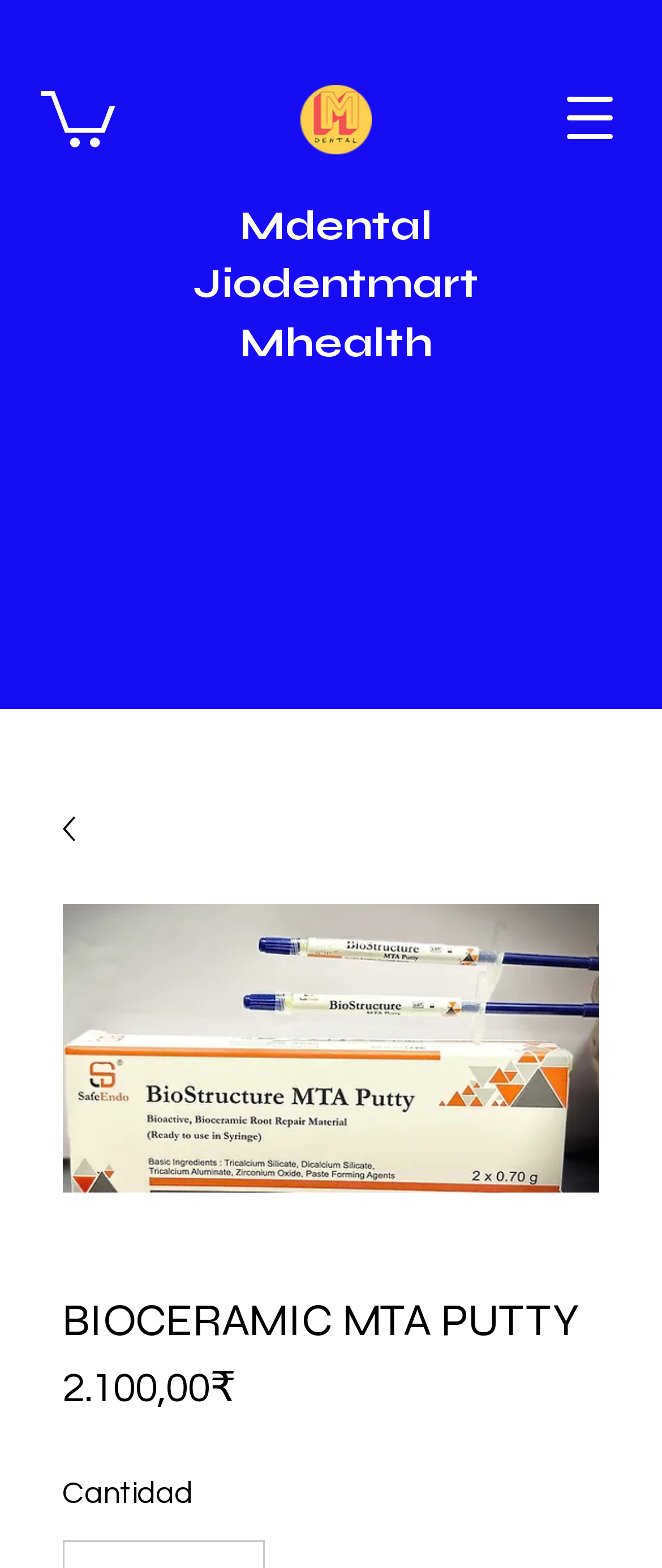Provide a short, one-word or phrase answer to the question below:
What is the purpose of the 'Agregar al carrito' button?

Add to cart